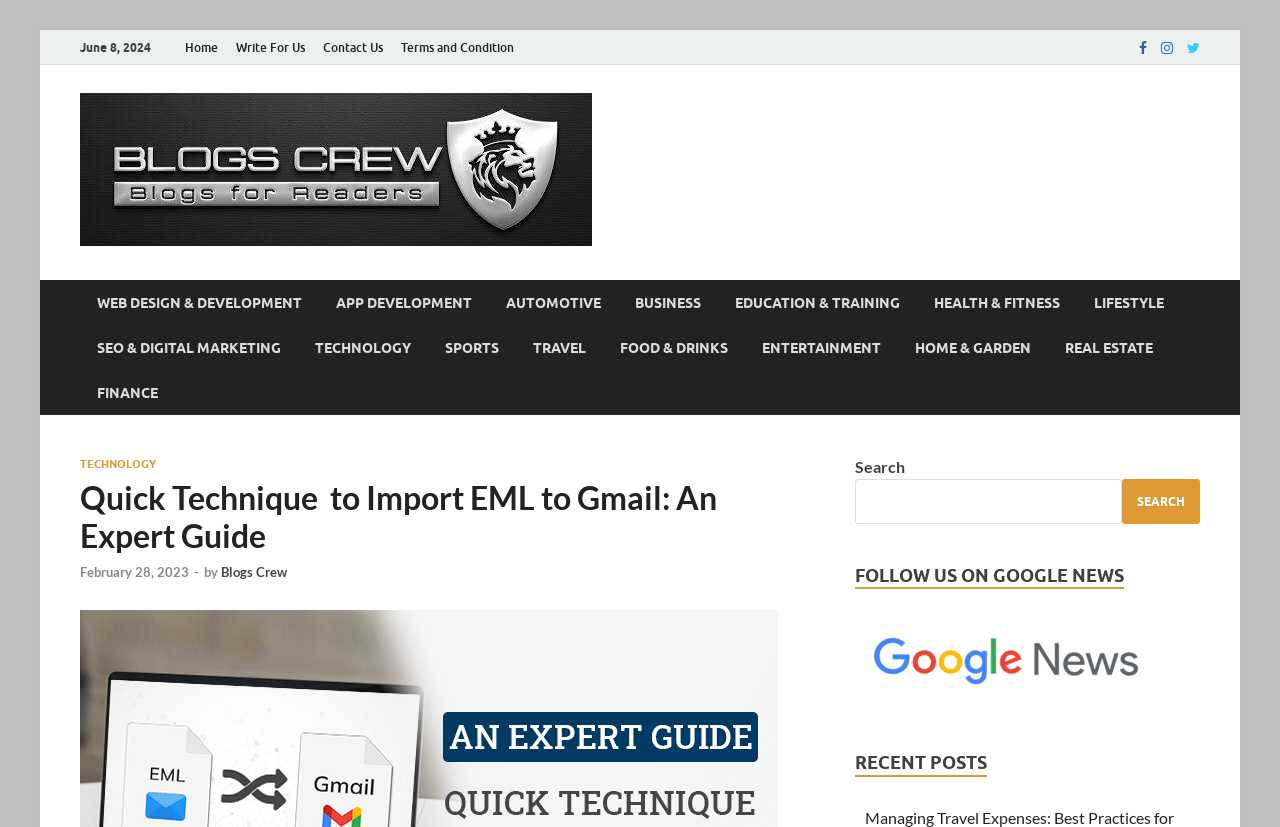Can you determine the bounding box coordinates of the area that needs to be clicked to fulfill the following instruction: "read the latest news and articles"?

[0.062, 0.278, 0.462, 0.301]